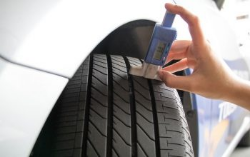What is the importance of proper tread depth?
Give a comprehensive and detailed explanation for the question.

The caption emphasizes that proper tread depth is crucial for maintaining optimal traction and handling on the road, especially in varying weather conditions. This suggests that having the right tread depth is essential for safe driving and vehicle control.